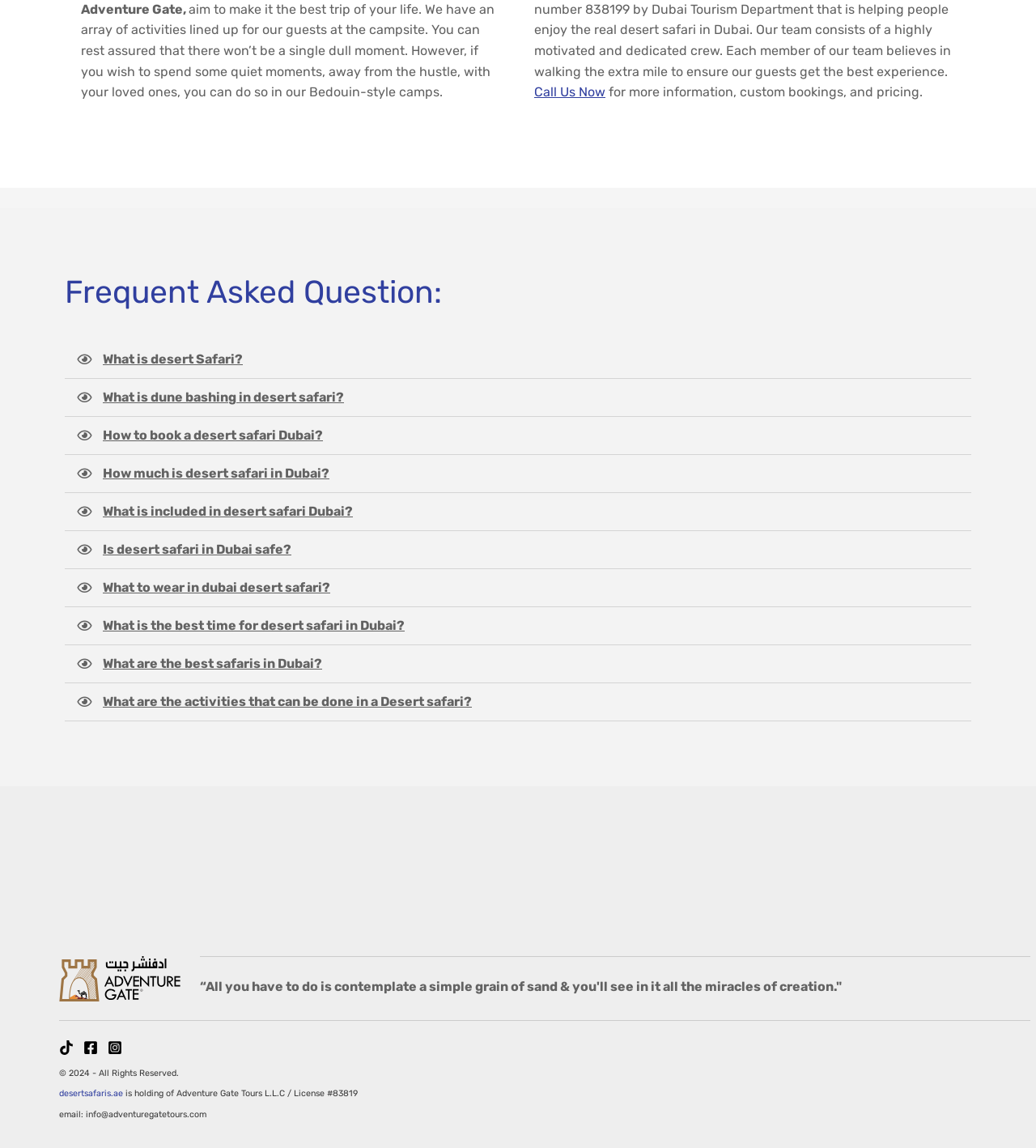Pinpoint the bounding box coordinates of the clickable element to carry out the following instruction: "Check our email address."

[0.057, 0.966, 0.199, 0.975]